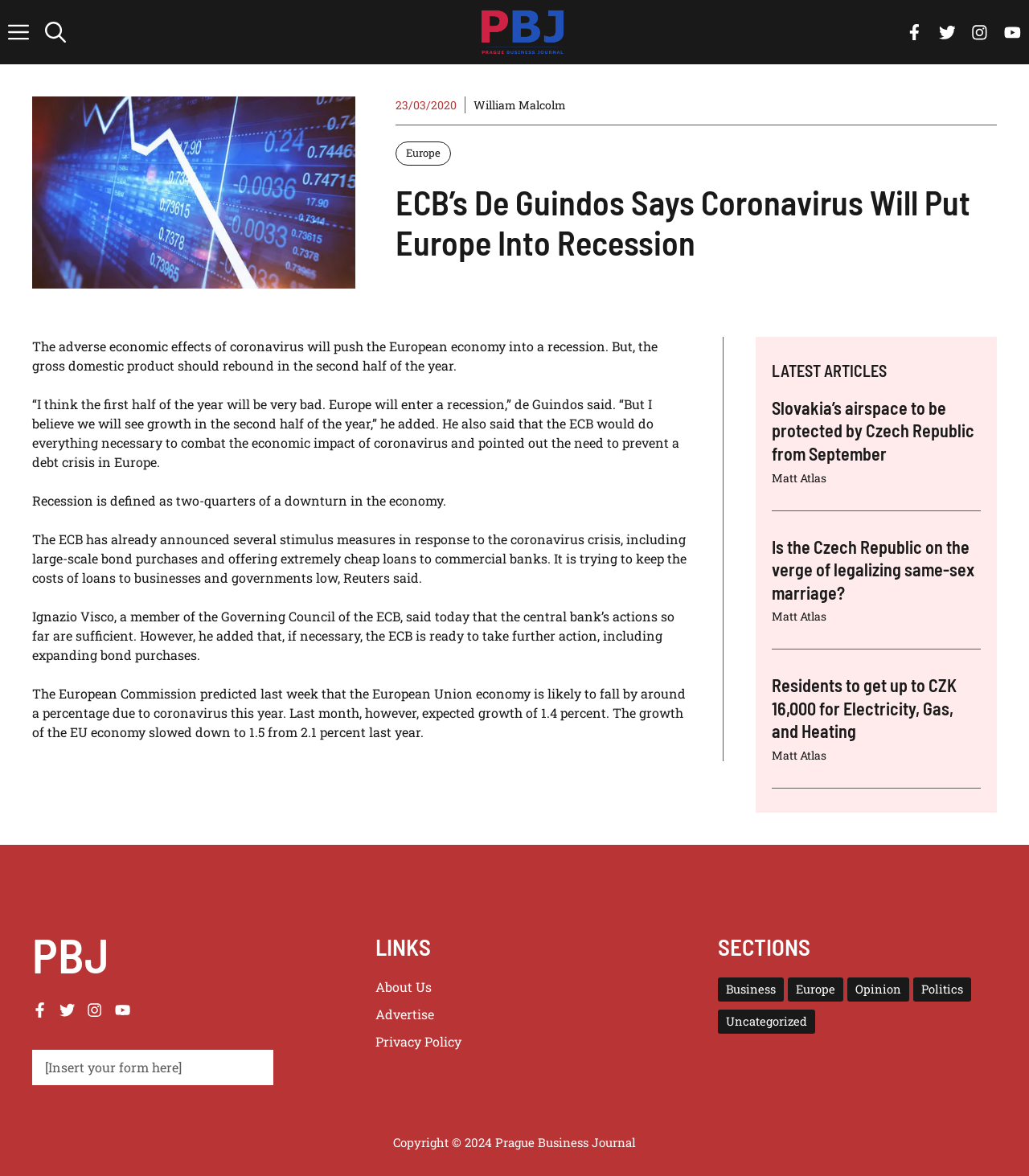Specify the bounding box coordinates of the area to click in order to execute this command: 'Open search'. The coordinates should consist of four float numbers ranging from 0 to 1, and should be formatted as [left, top, right, bottom].

[0.036, 0.0, 0.072, 0.055]